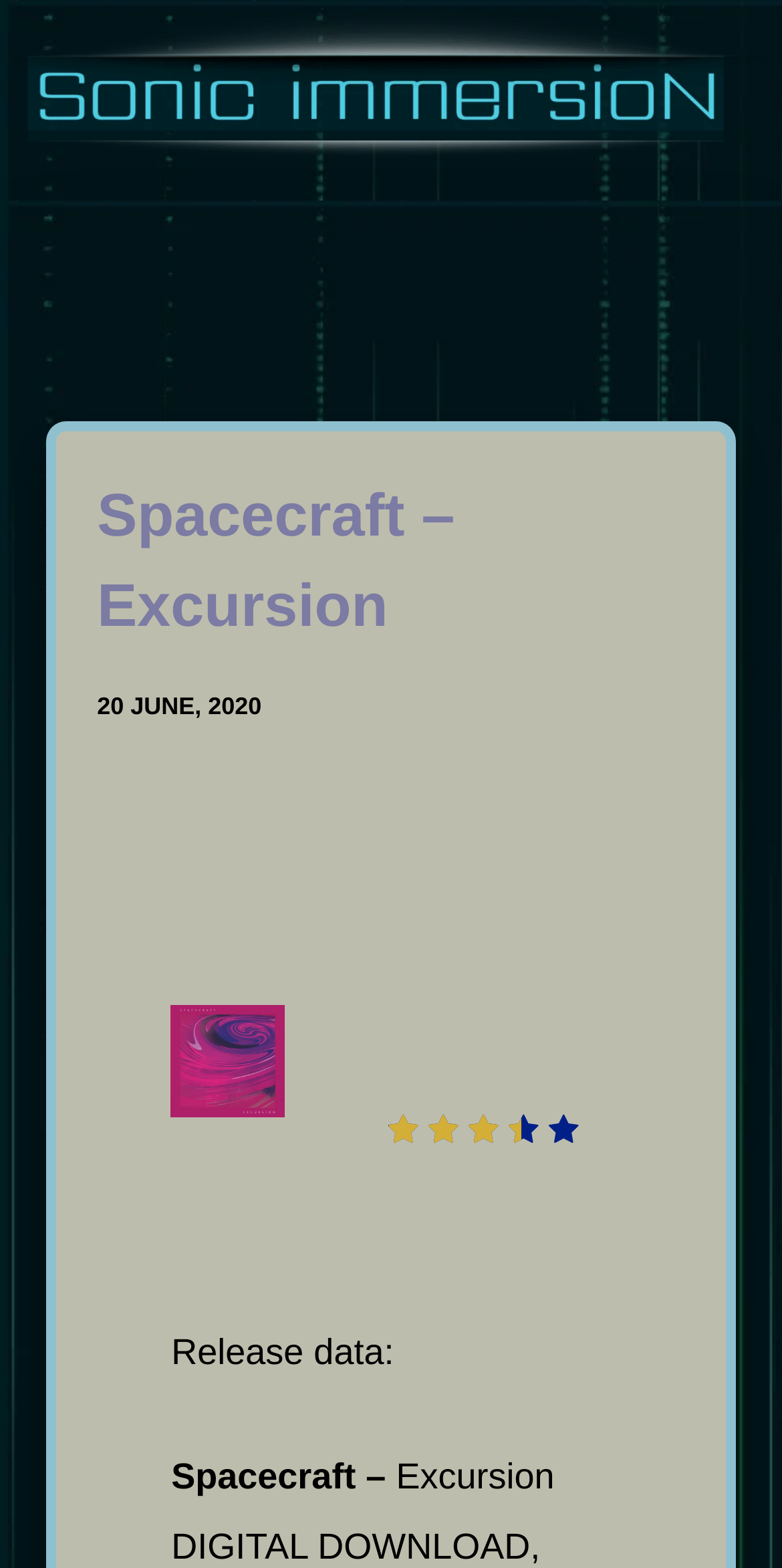Using the provided element description: "alt="Sonic Immersion"", determine the bounding box coordinates of the corresponding UI element in the screenshot.

[0.014, 0.0, 0.986, 0.102]